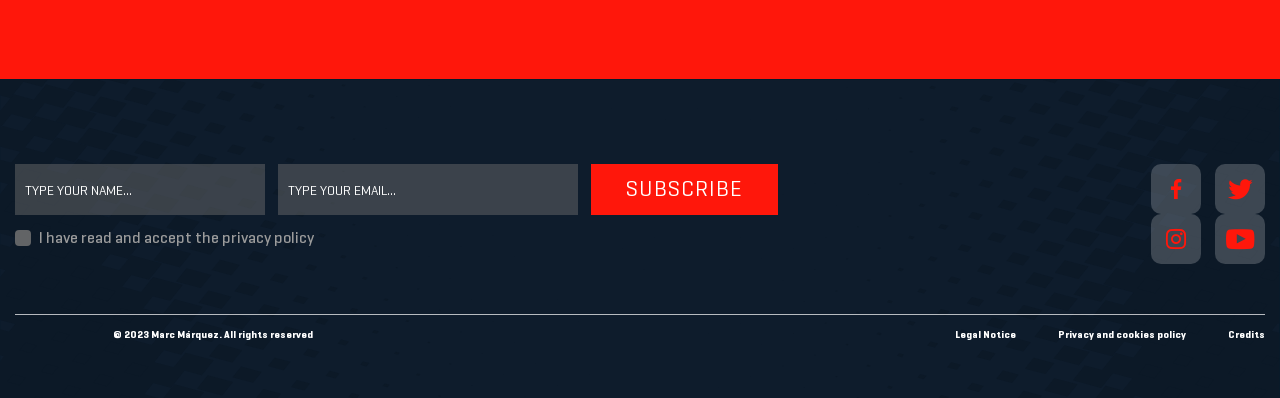Answer this question using a single word or a brief phrase:
What is the function of the checkbox?

Accept privacy policy